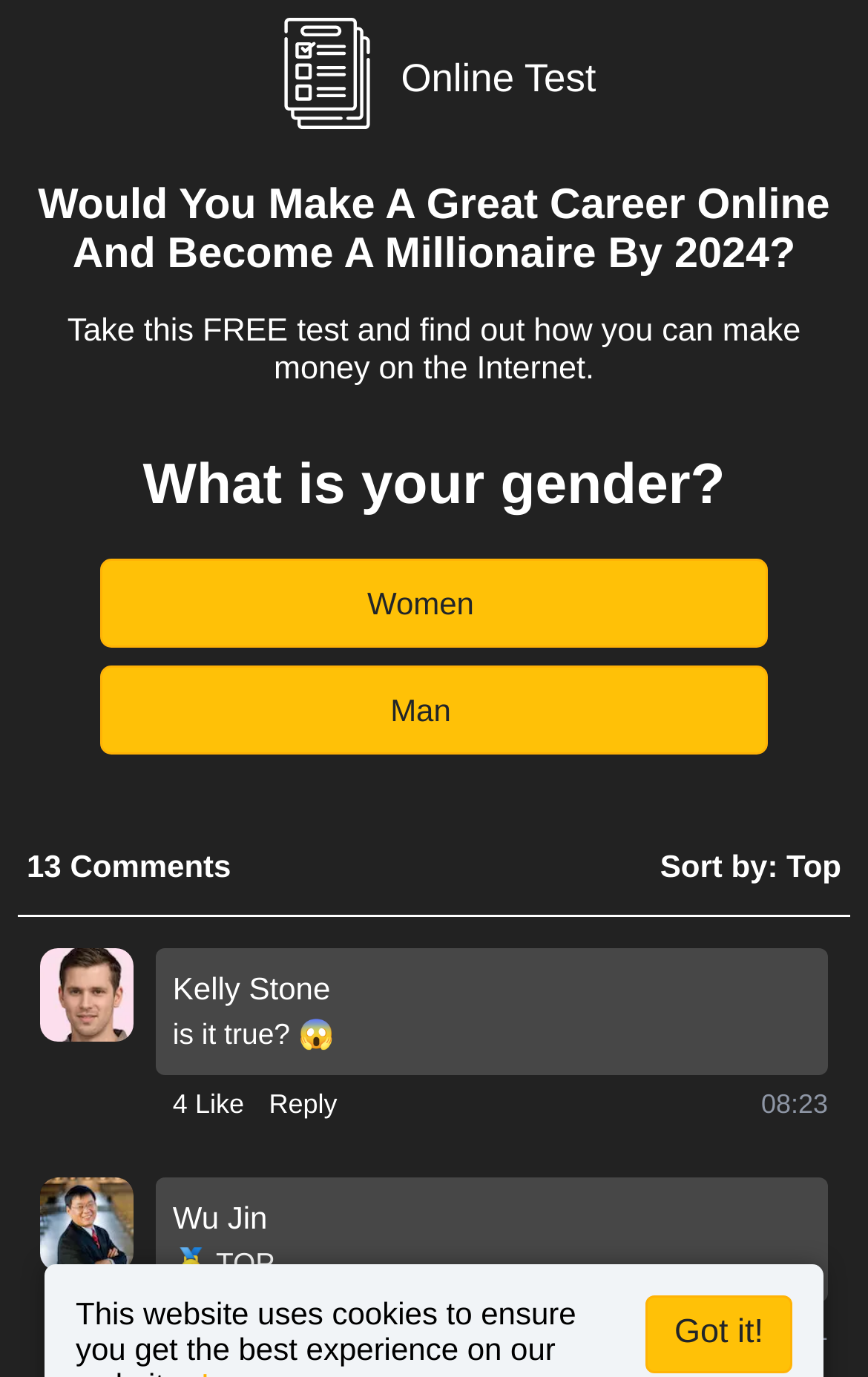Provide a single word or phrase answer to the question: 
What is the purpose of the 'Got it!' button?

To confirm